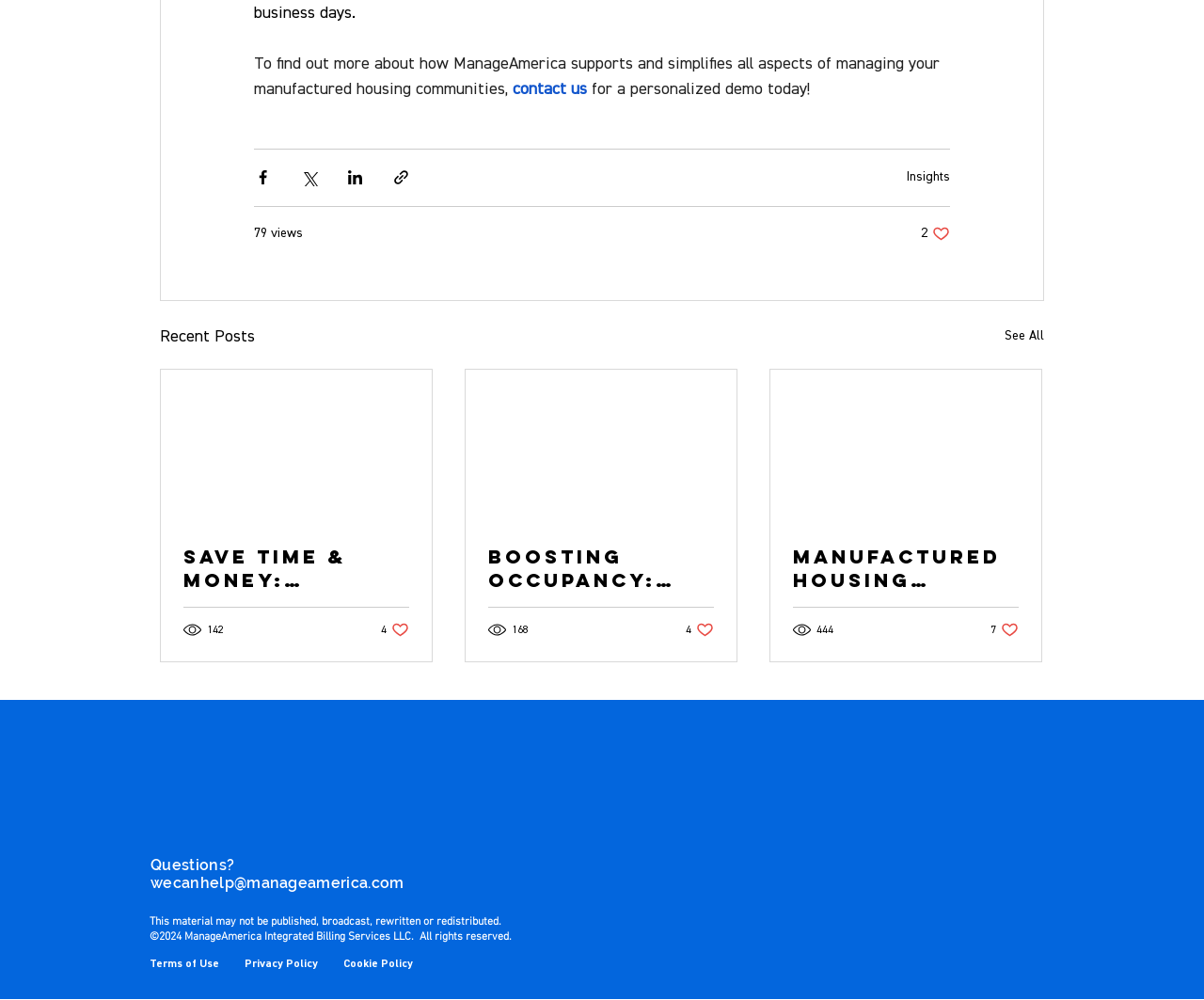Locate the bounding box coordinates of the area to click to fulfill this instruction: "Read the article about mindful practice". The bounding box should be presented as four float numbers between 0 and 1, in the order [left, top, right, bottom].

None